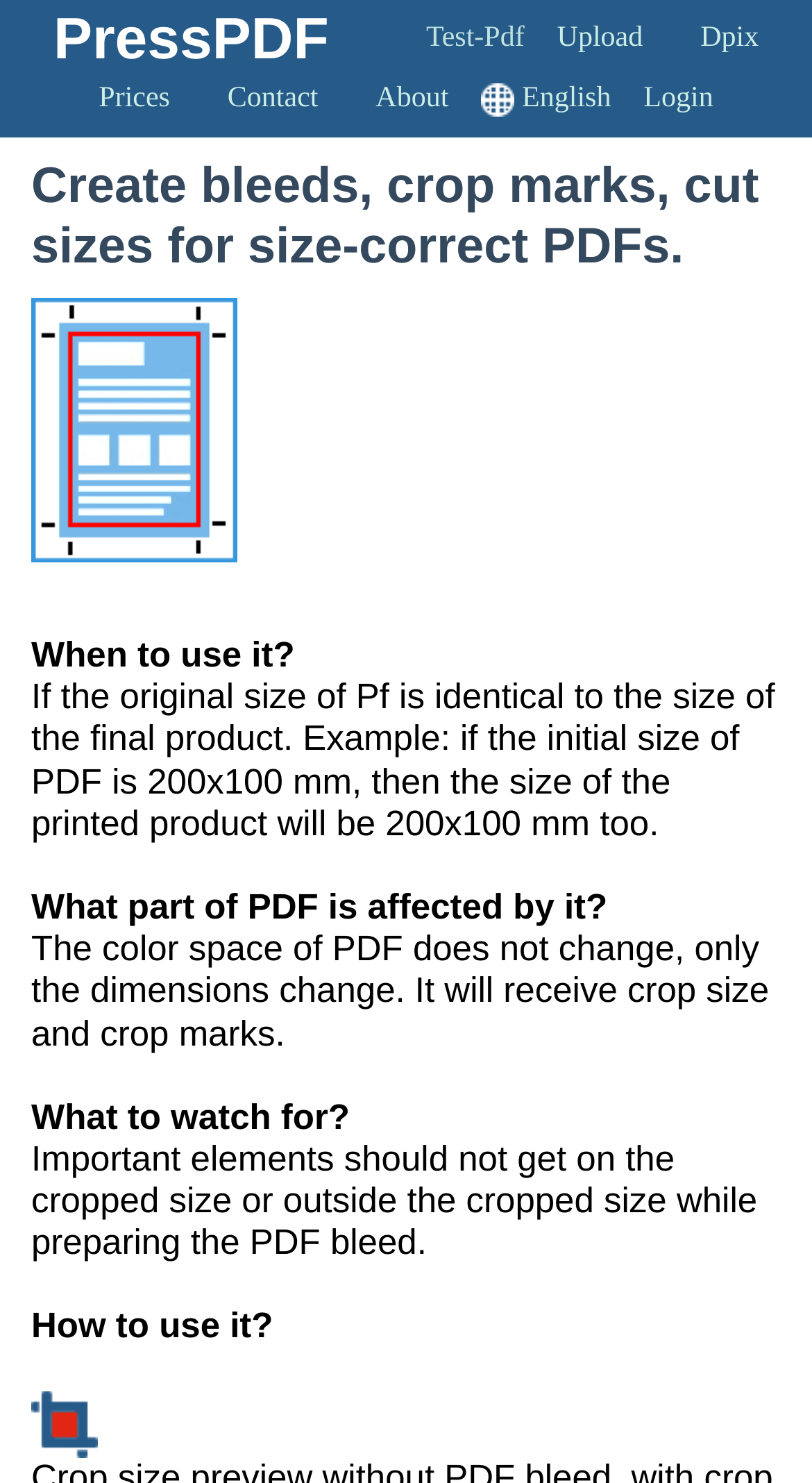How many sections are there on this webpage?
Using the information from the image, provide a comprehensive answer to the question.

By analyzing the webpage structure, I can see that there are 5 sections, each represented by a LayoutTable element, which contain different pieces of information related to preparing a PDF.